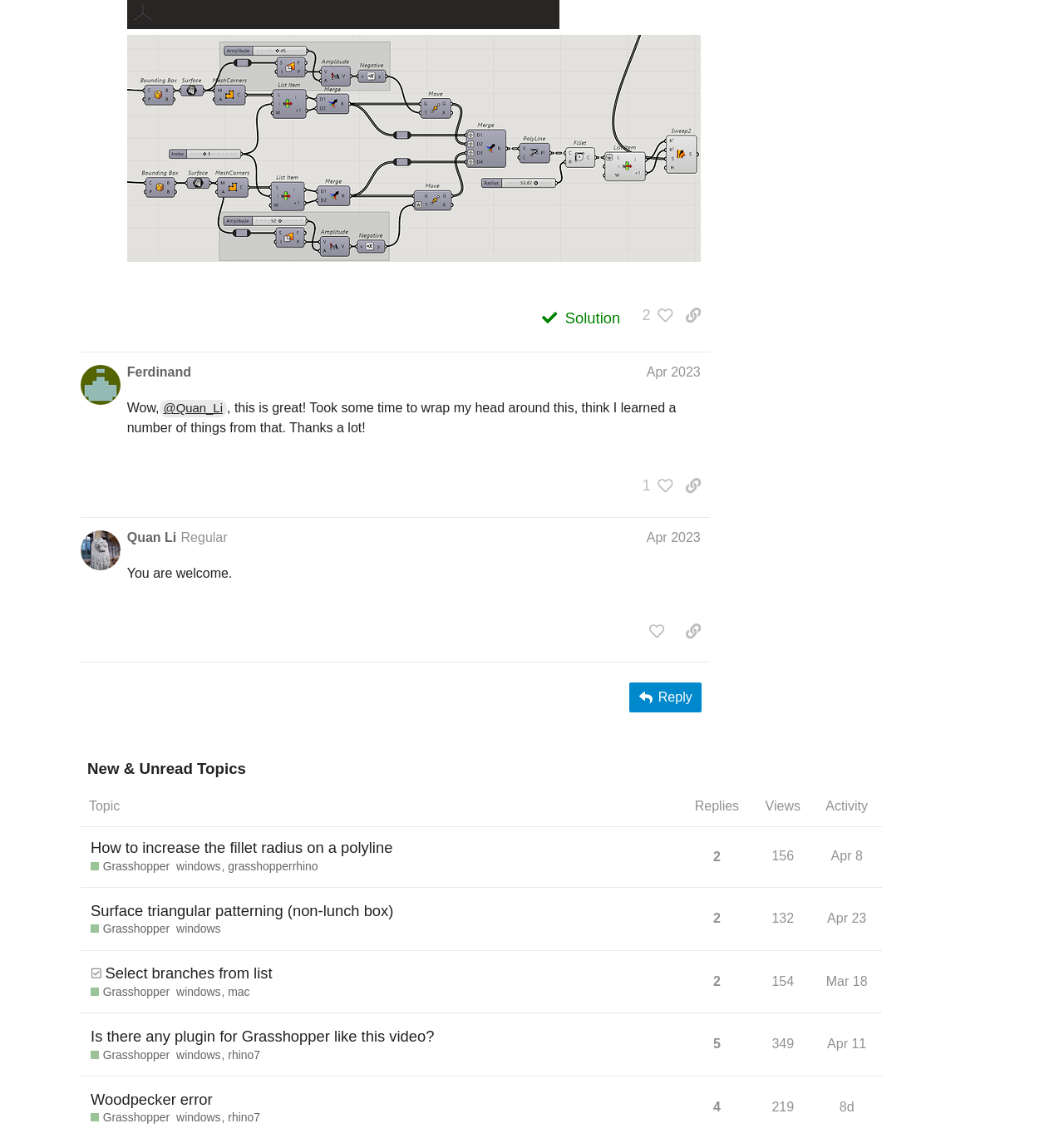How many replies does the second post have?
Look at the image and respond with a one-word or short-phrase answer.

2